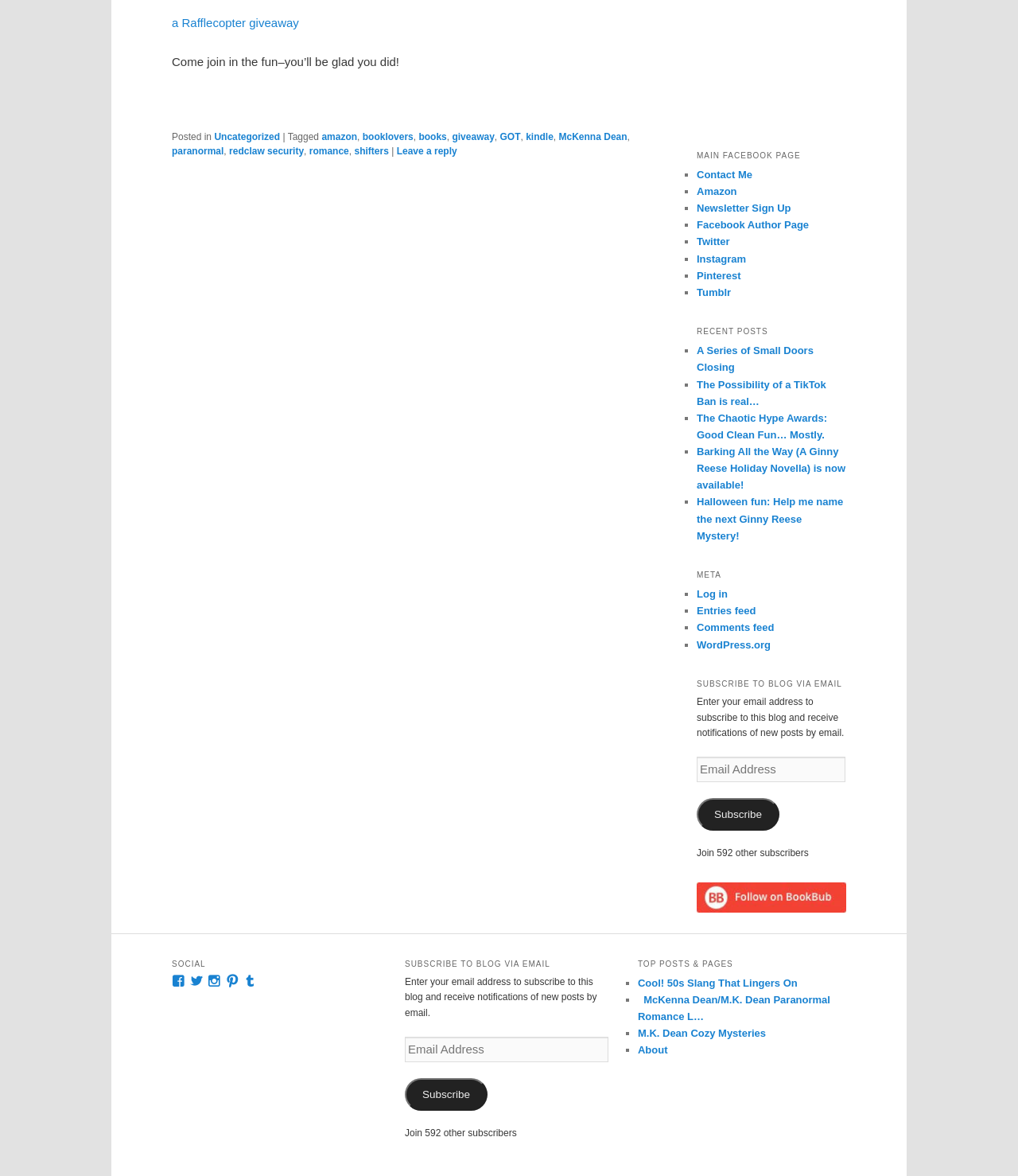With reference to the image, please provide a detailed answer to the following question: How many recent posts are listed?

The recent posts section is listed under the 'RECENT POSTS' heading, and it contains 5 links to different posts, each with a list marker '■'.